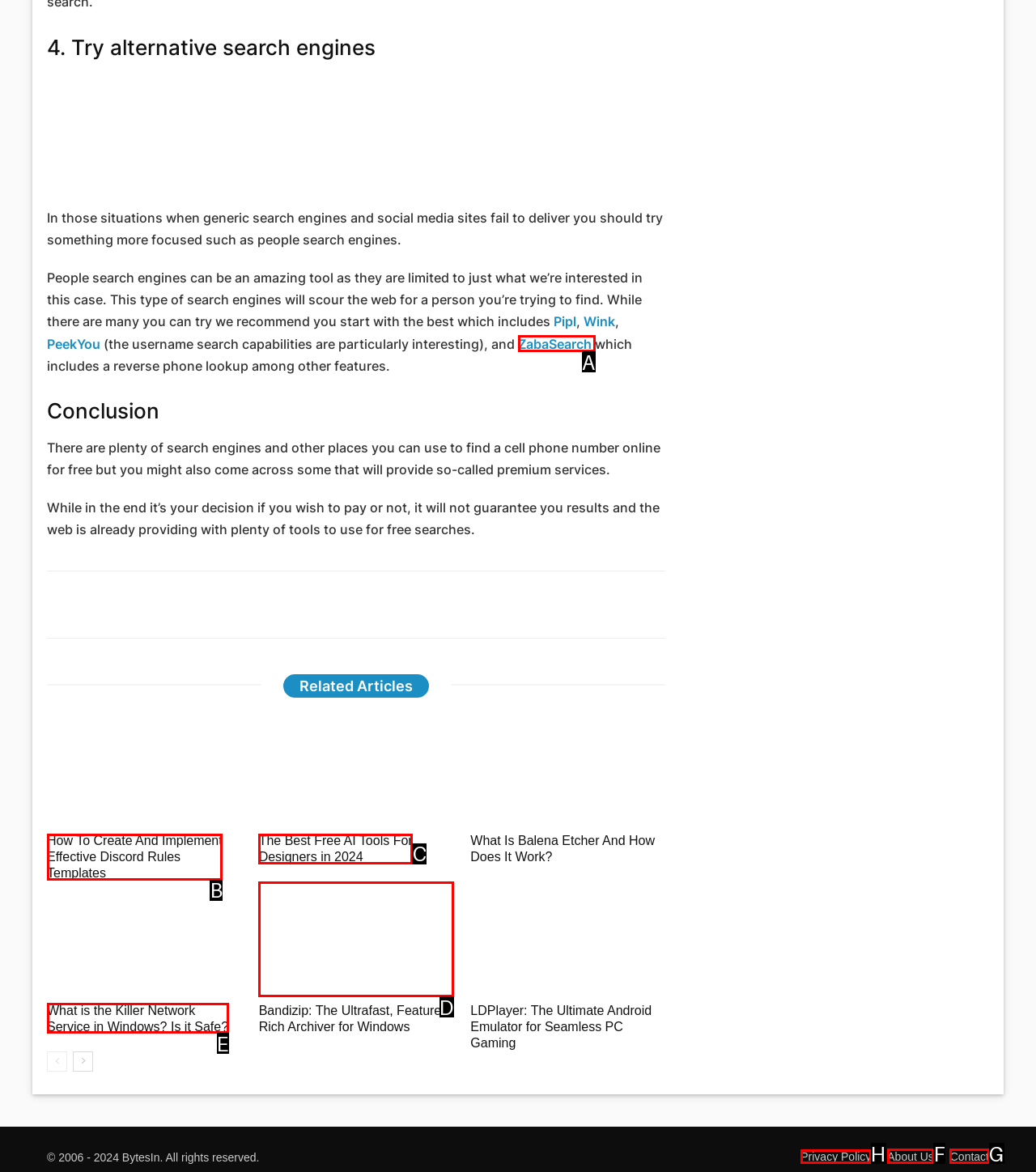For the instruction: Check the Privacy Policy, determine the appropriate UI element to click from the given options. Respond with the letter corresponding to the correct choice.

H